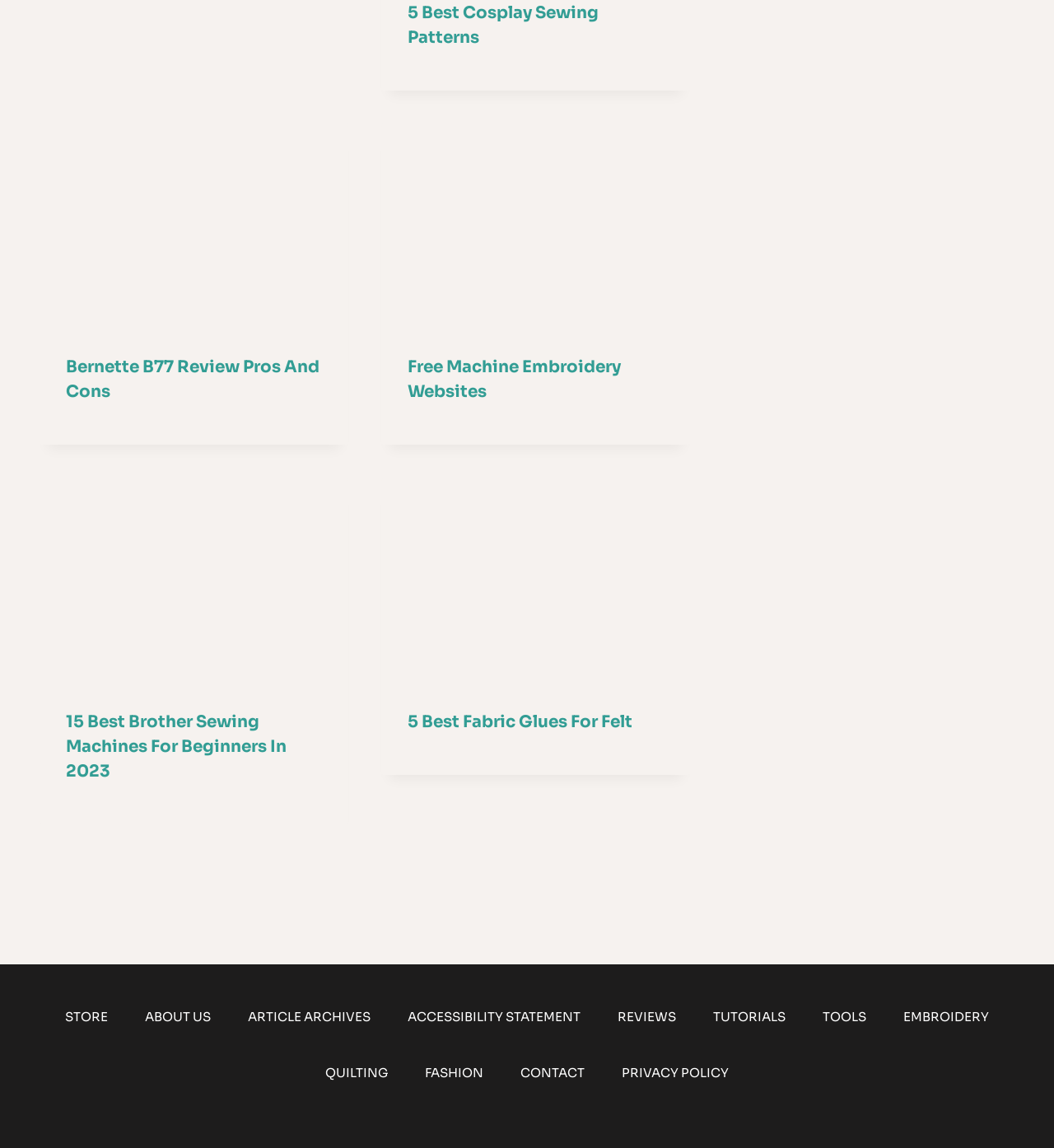Determine the bounding box coordinates for the UI element with the following description: "Contact". The coordinates should be four float numbers between 0 and 1, represented as [left, top, right, bottom].

[0.476, 0.91, 0.572, 0.958]